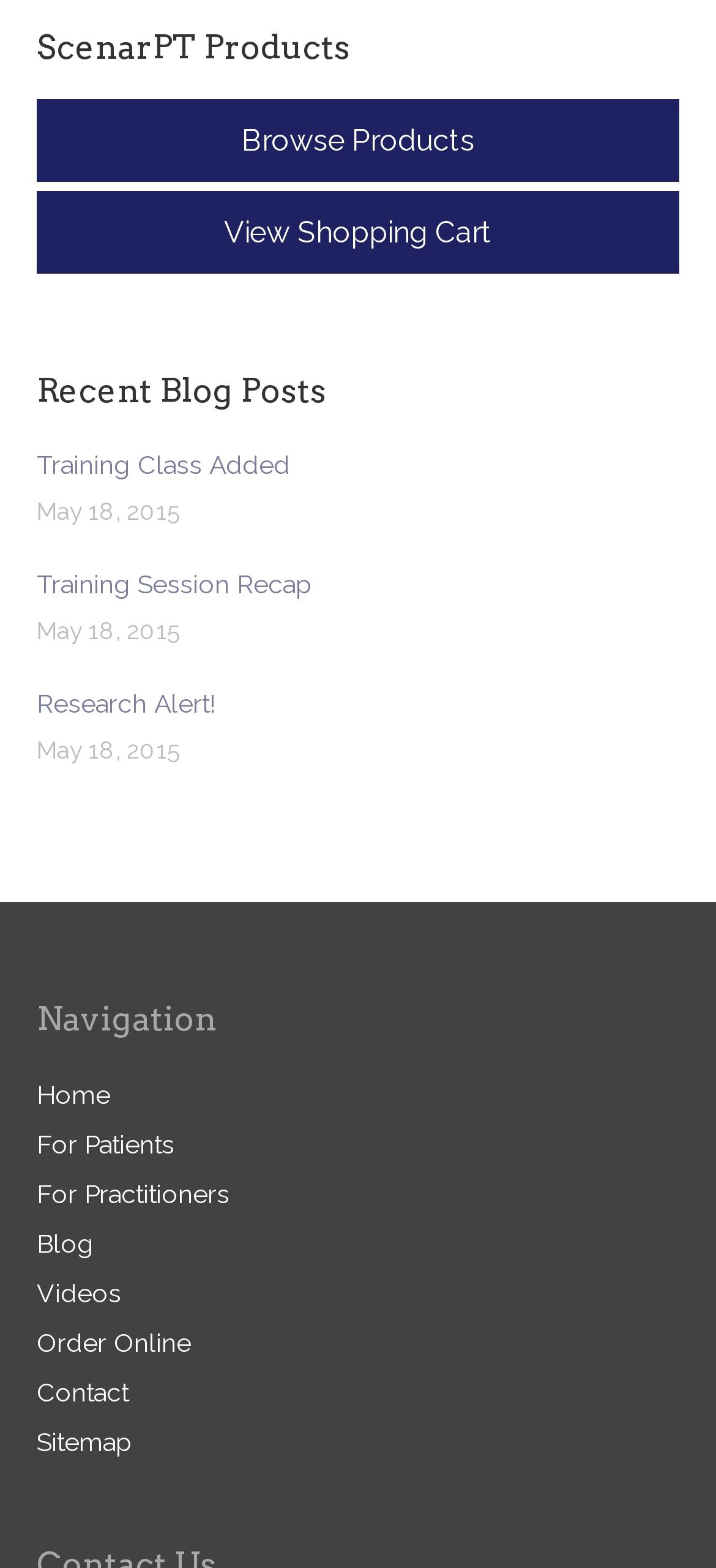Please determine the bounding box coordinates of the element to click in order to execute the following instruction: "Browse products". The coordinates should be four float numbers between 0 and 1, specified as [left, top, right, bottom].

[0.051, 0.063, 0.949, 0.116]